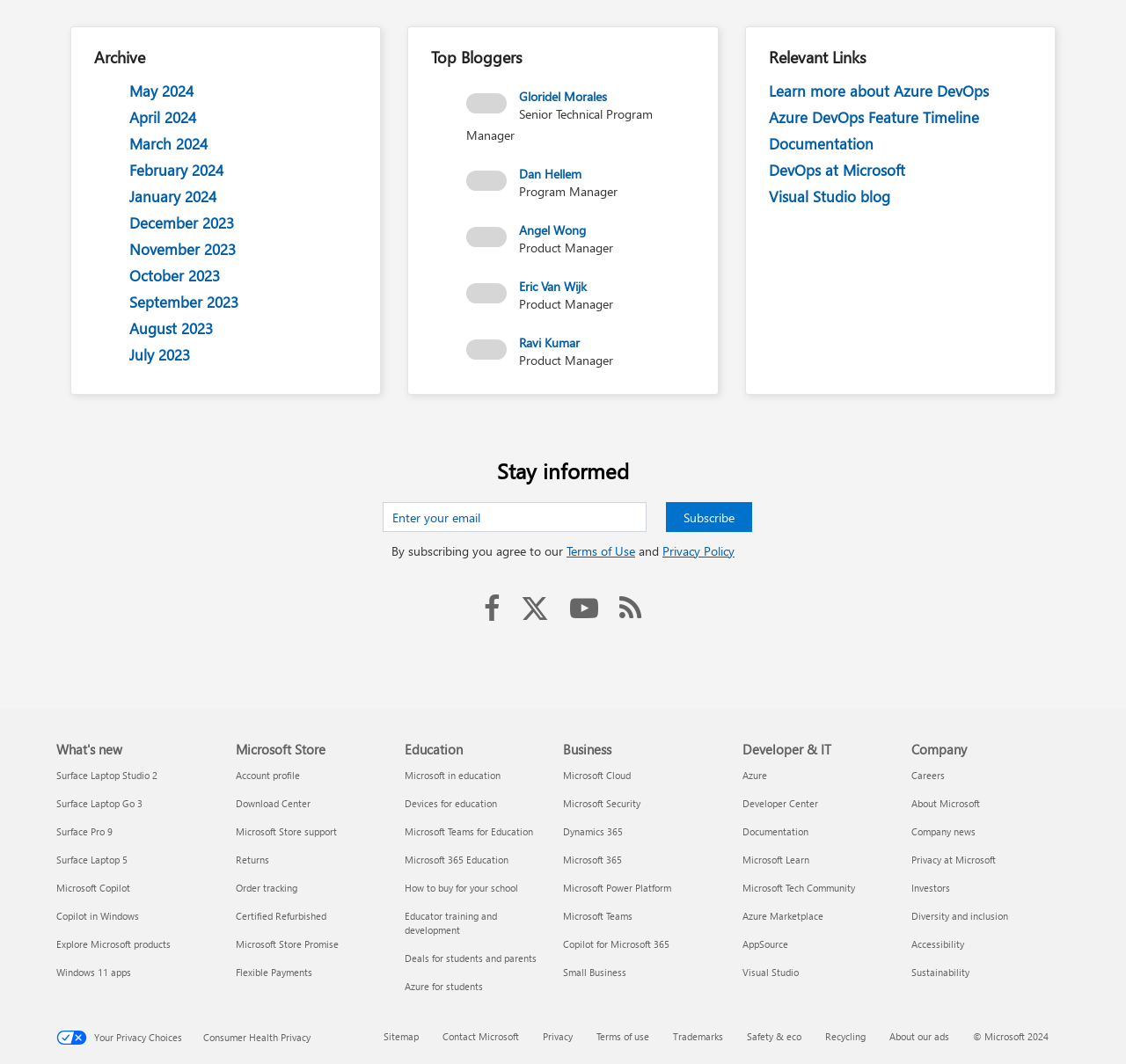How many links are there in the Archive section?
Look at the screenshot and respond with one word or a short phrase.

24